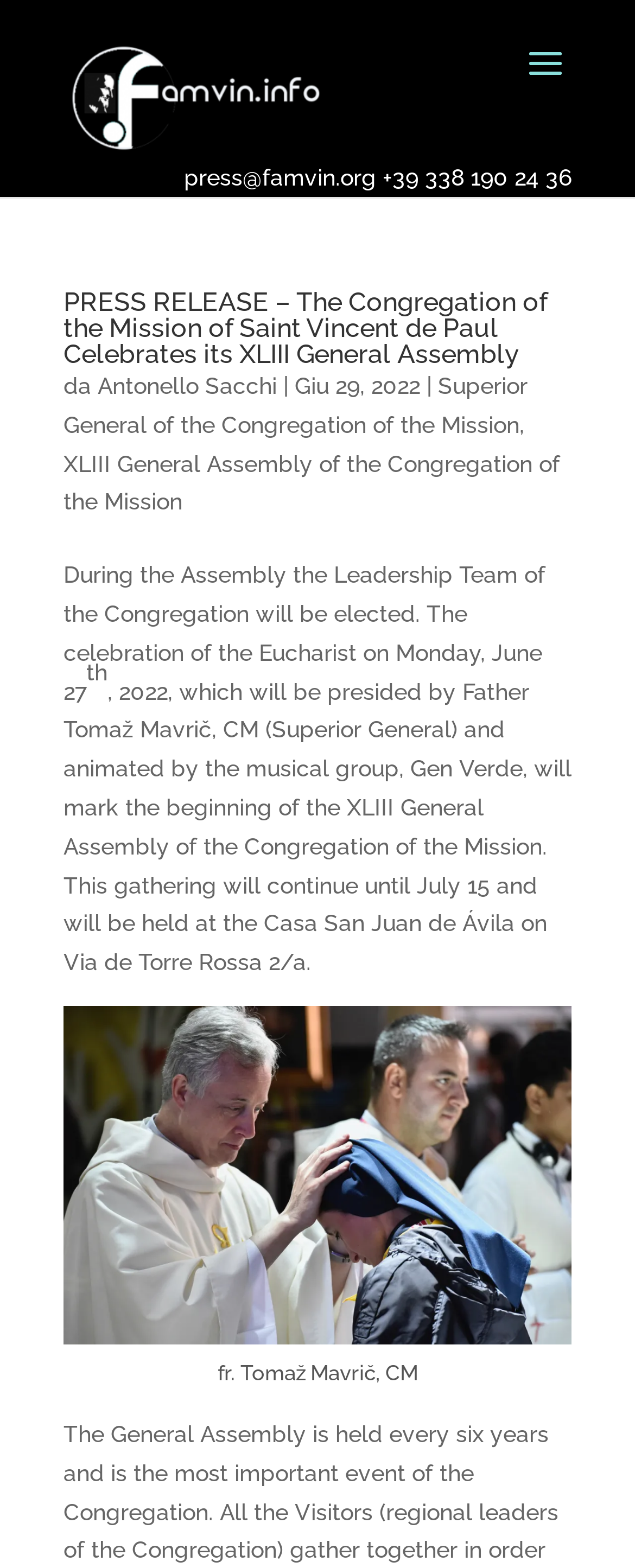Show the bounding box coordinates for the HTML element as described: "alt="FAMVIN Info"".

[0.11, 0.053, 0.506, 0.07]